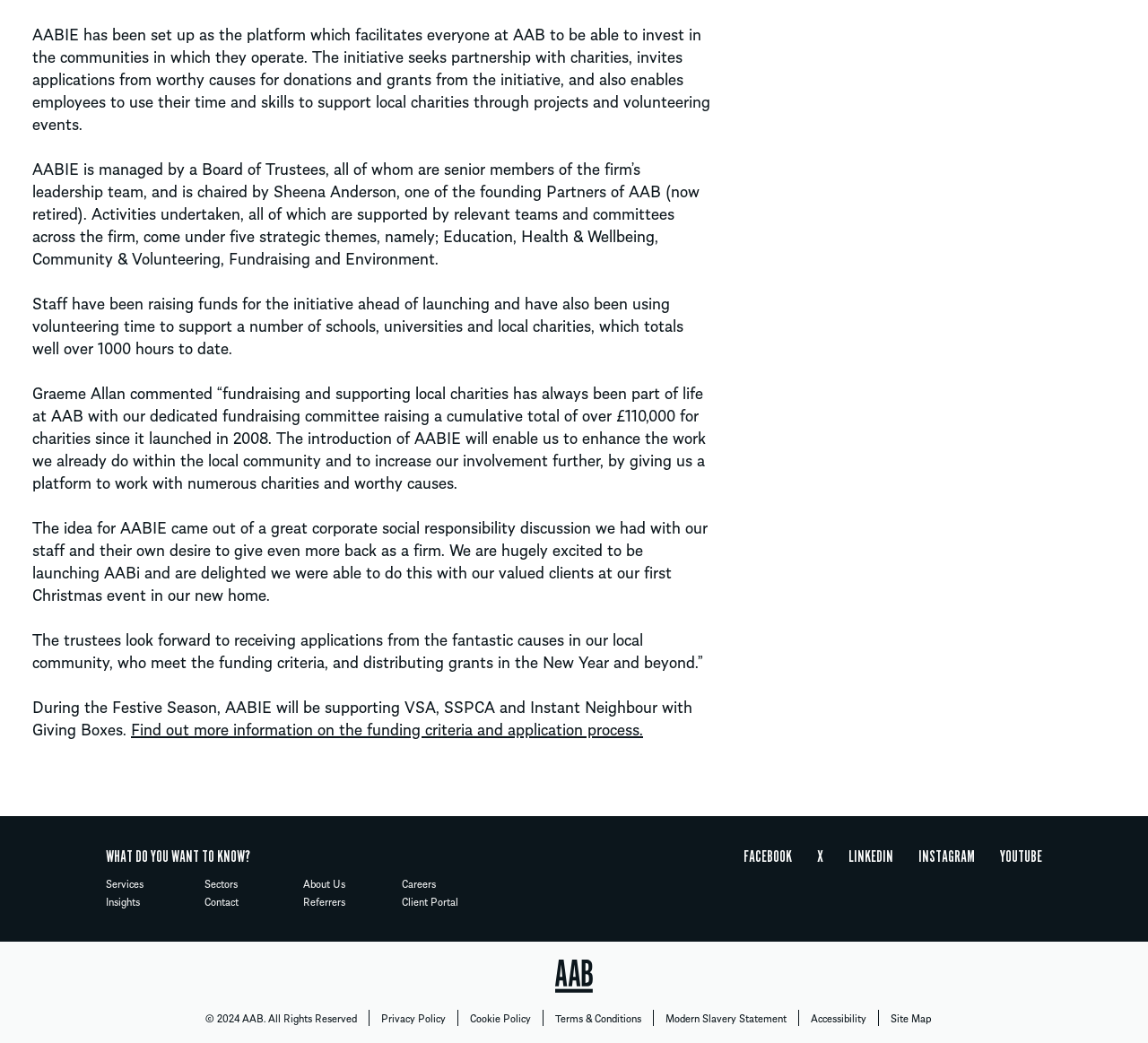Given the element description "Site Map" in the screenshot, predict the bounding box coordinates of that UI element.

[0.776, 0.955, 0.811, 0.997]